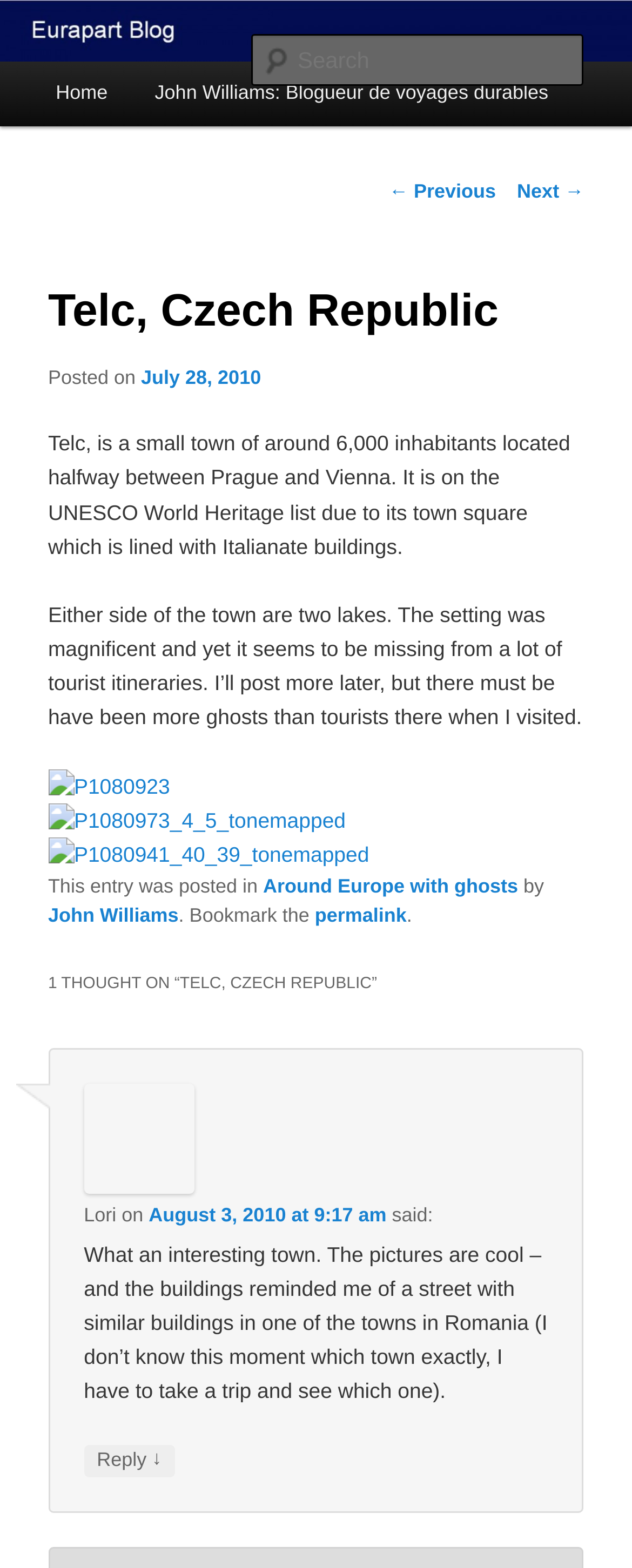Please find the bounding box coordinates of the element's region to be clicked to carry out this instruction: "Search for something".

[0.396, 0.022, 0.924, 0.055]